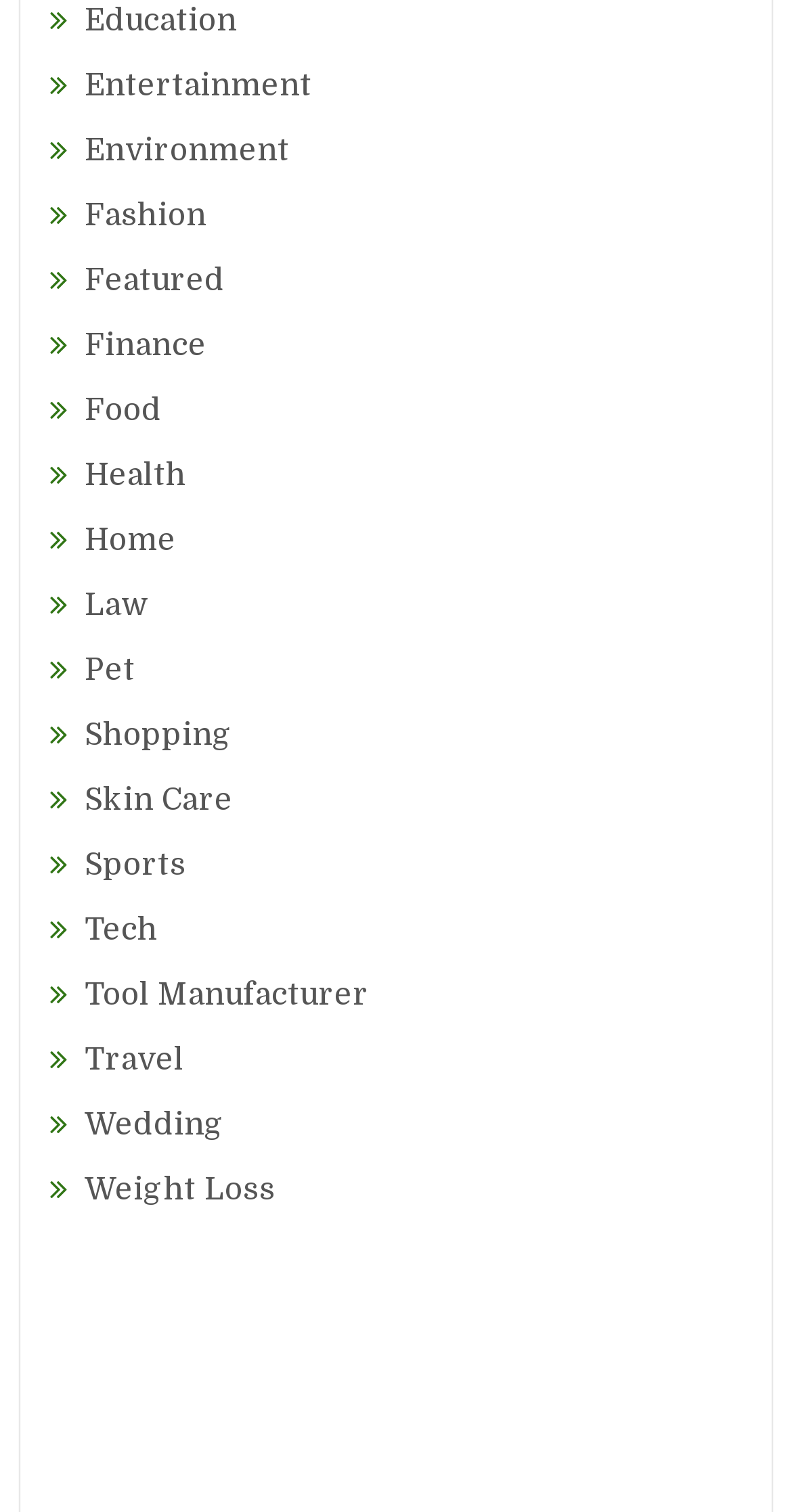How many categories start with the letter 'E'?
Answer with a single word or phrase by referring to the visual content.

2